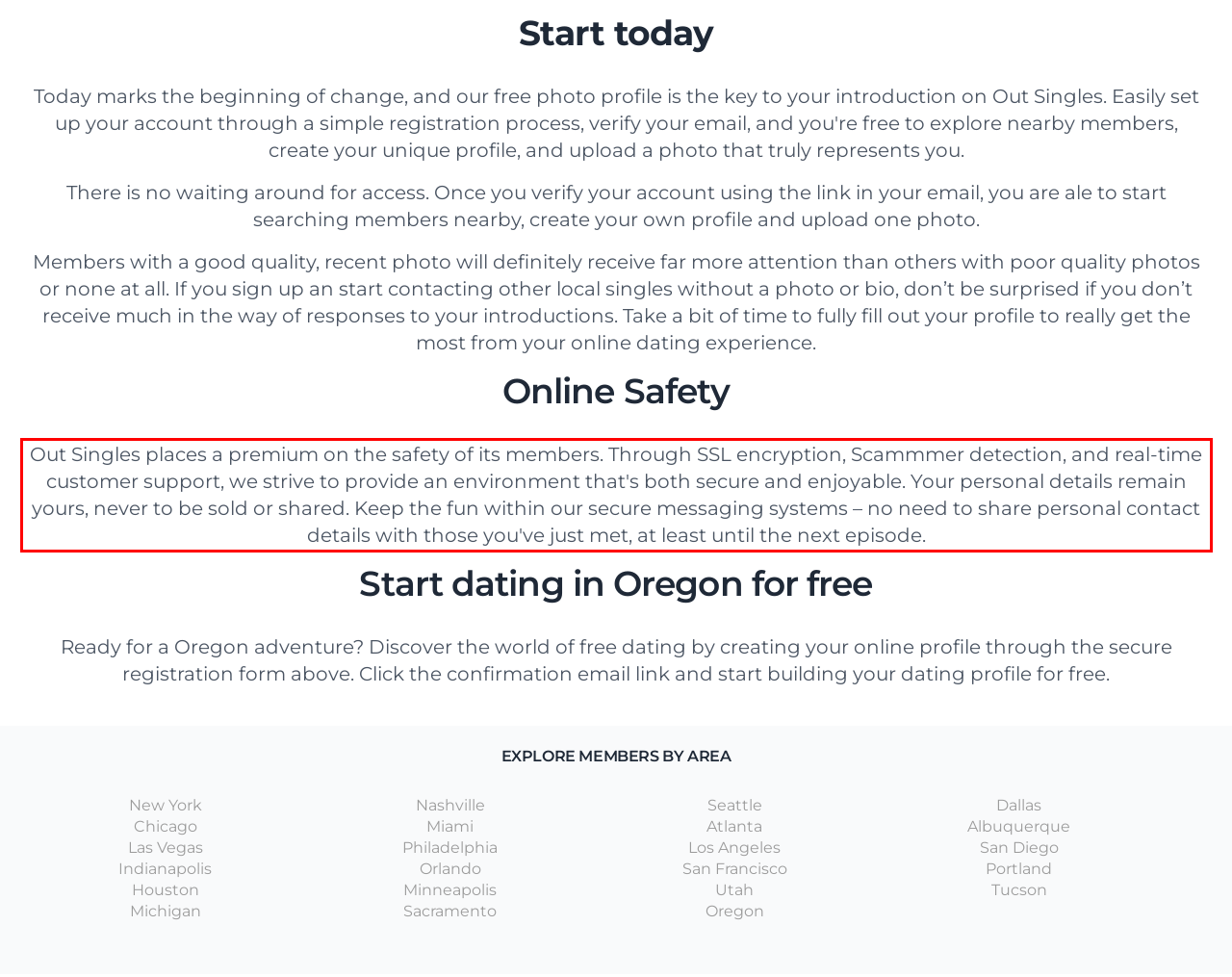Please identify the text within the red rectangular bounding box in the provided webpage screenshot.

Out Singles places a premium on the safety of its members. Through SSL encryption, Scammmer detection, and real-time customer support, we strive to provide an environment that's both secure and enjoyable. Your personal details remain yours, never to be sold or shared. Keep the fun within our secure messaging systems – no need to share personal contact details with those you've just met, at least until the next episode.